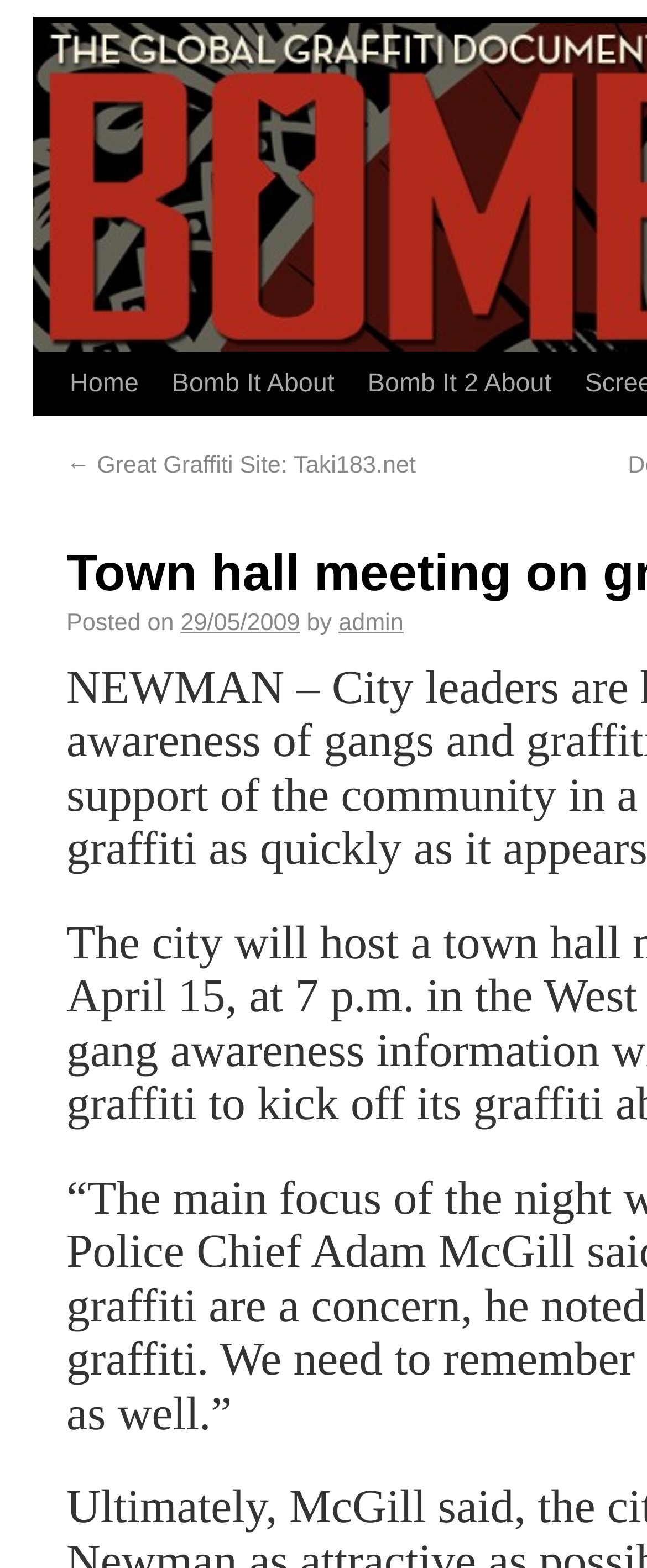What is the category of the website based on the content?
Please use the image to provide a one-word or short phrase answer.

Graffiti